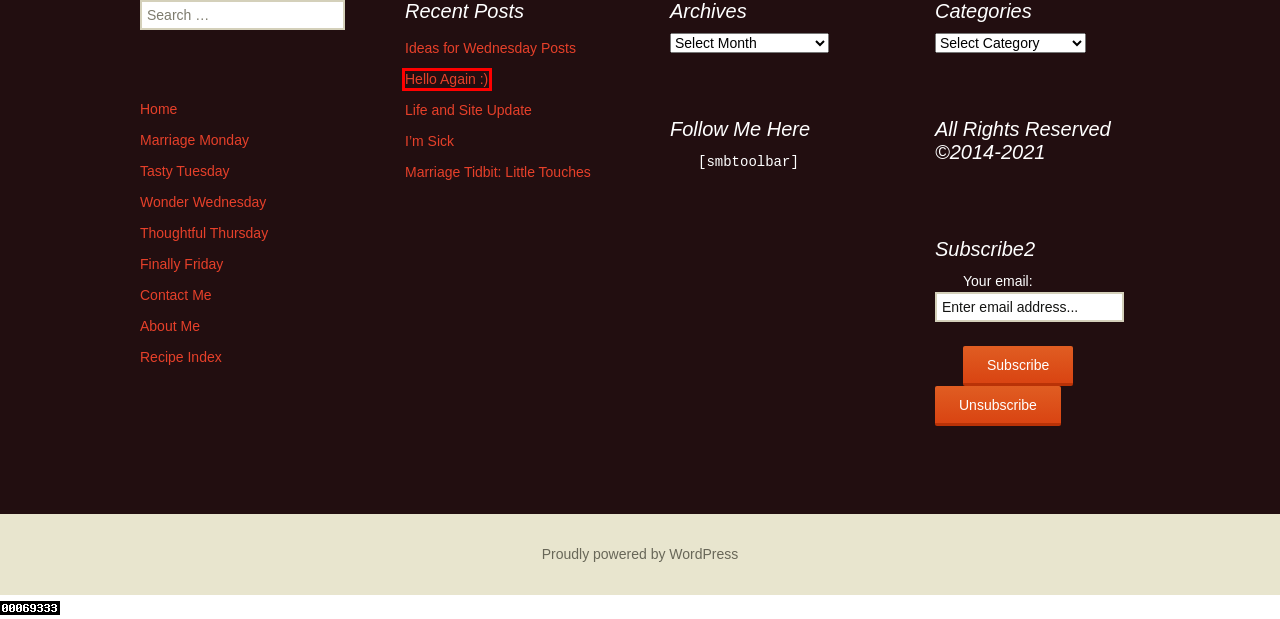Observe the screenshot of a webpage with a red bounding box around an element. Identify the webpage description that best fits the new page after the element inside the bounding box is clicked. The candidates are:
A. Hello Again :) | Life Of Joy
B. I’m Sick | Life Of Joy
C. Ideas for Wednesday Posts | Life Of Joy
D. Life and Site Update | Life Of Joy
E. Marriage Monday | Life Of Joy
F. Marriage Tidbit: Little Touches | Life Of Joy
G. Blog Tool, Publishing Platform, and CMS – WordPress.org
H. Support His Endeavors | Life Of Joy

A